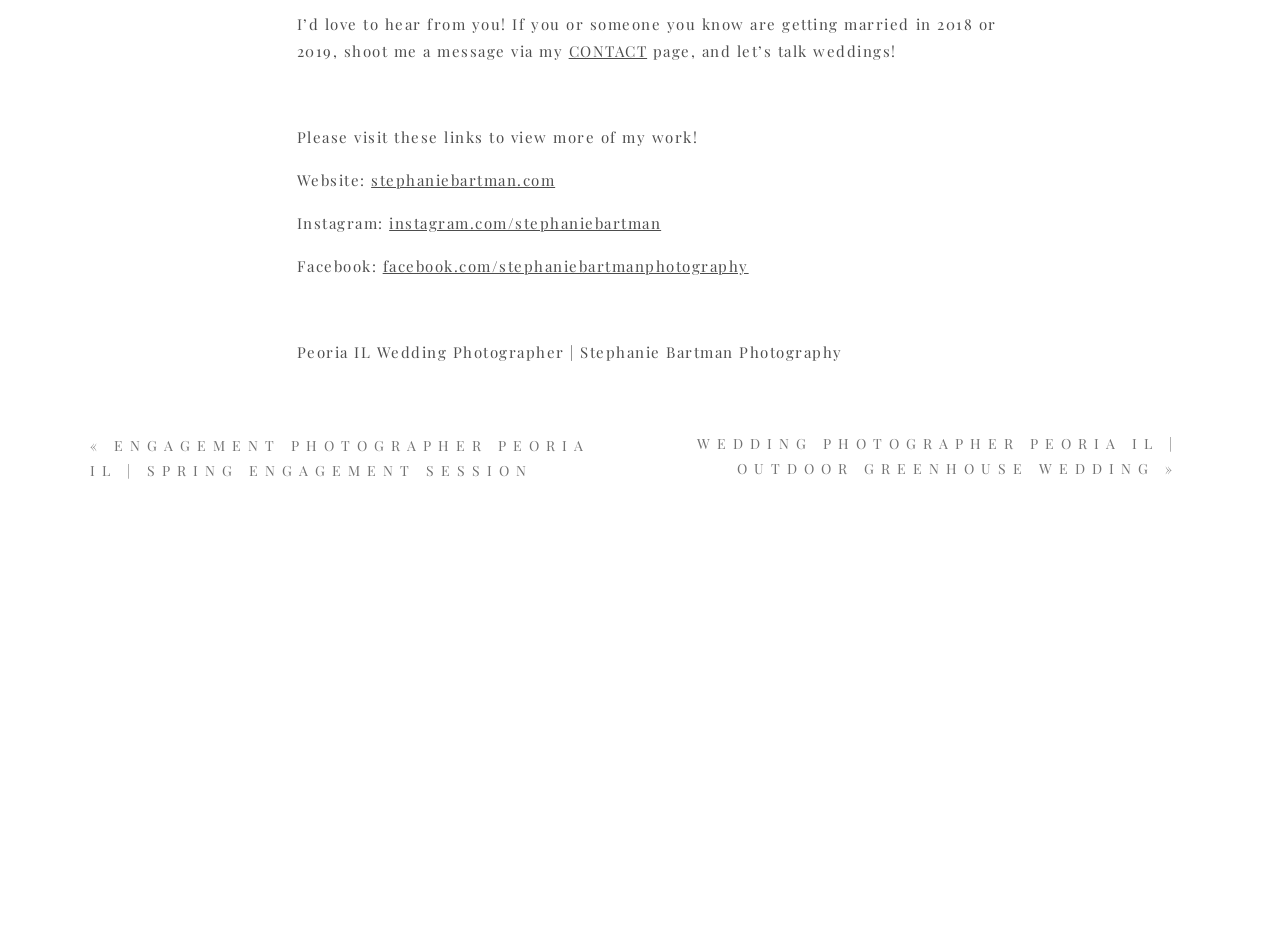Identify the bounding box coordinates for the UI element described as follows: facebook.com/stephaniebartmanphotography. Use the format (top-left x, top-left y, bottom-right x, bottom-right y) and ensure all values are floating point numbers between 0 and 1.

[0.299, 0.276, 0.585, 0.297]